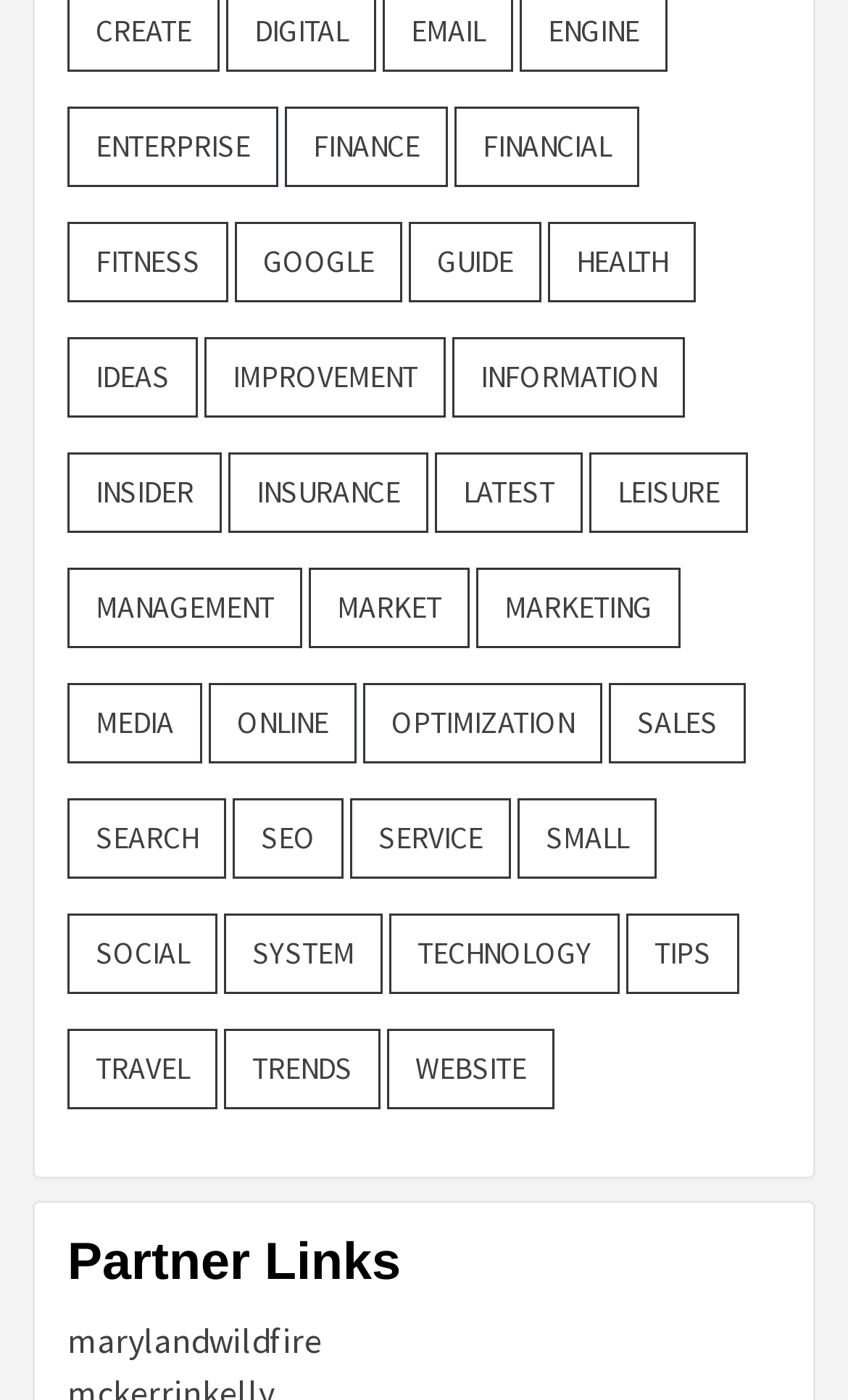Find the bounding box coordinates of the element you need to click on to perform this action: 'View the product image'. The coordinates should be represented by four float values between 0 and 1, in the format [left, top, right, bottom].

None